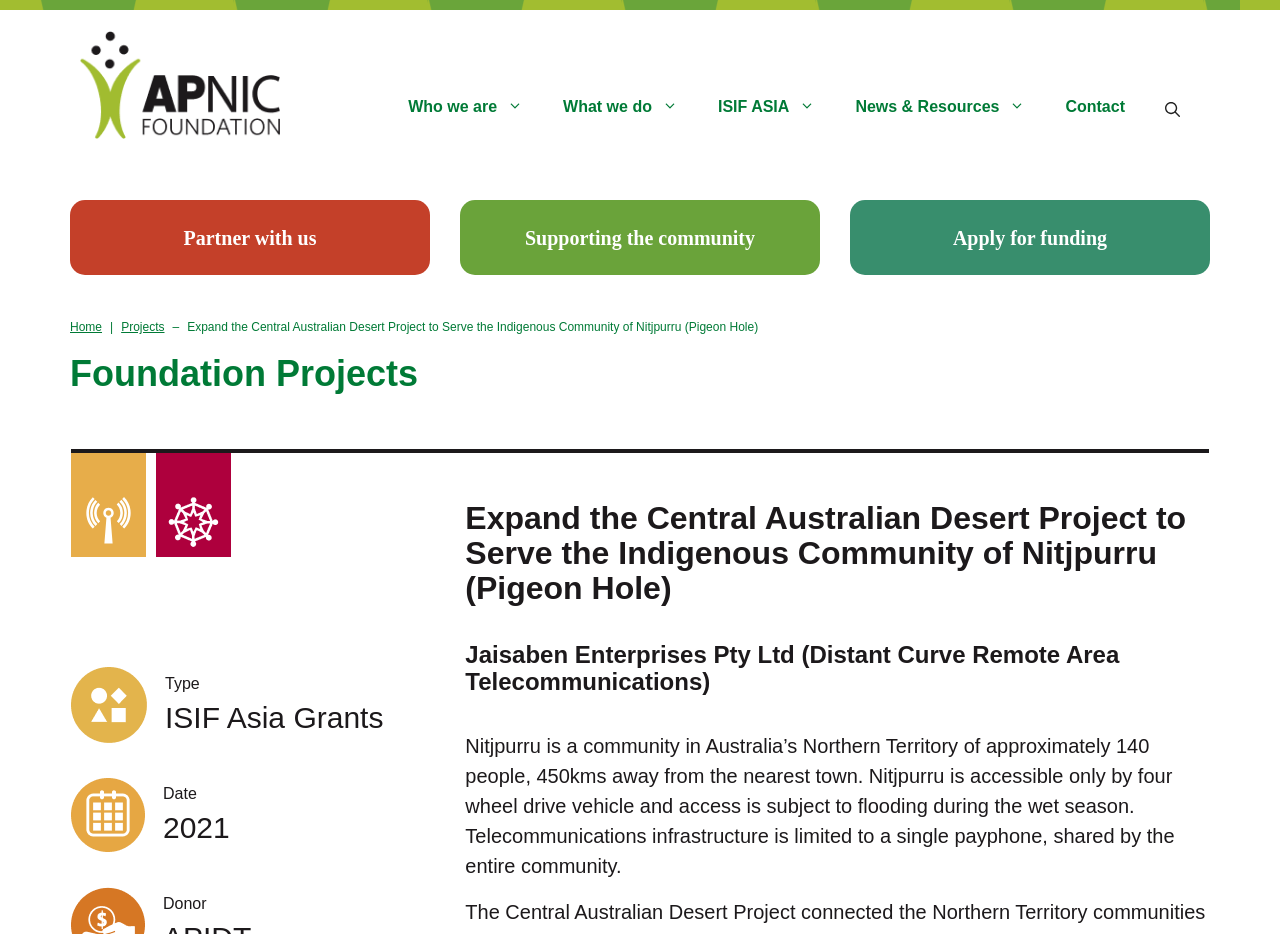Give the bounding box coordinates for this UI element: "Projects". The coordinates should be four float numbers between 0 and 1, arranged as [left, top, right, bottom].

[0.095, 0.343, 0.129, 0.358]